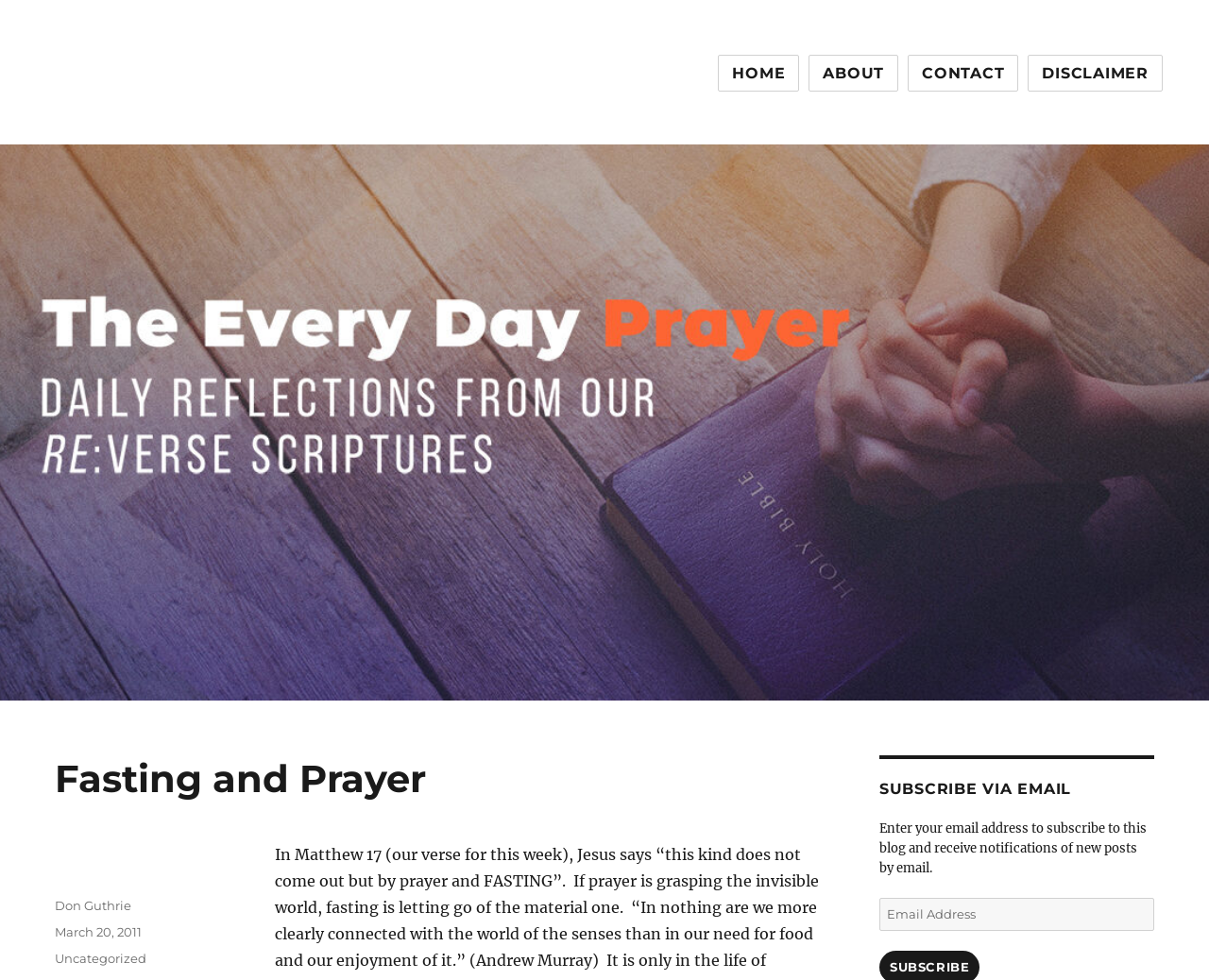Please identify the bounding box coordinates of the clickable region that I should interact with to perform the following instruction: "Search for products". The coordinates should be expressed as four float numbers between 0 and 1, i.e., [left, top, right, bottom].

None